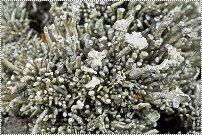What role does Niebla homalea play in its ecosystem?
Use the information from the screenshot to give a comprehensive response to the question.

According to the caption, Niebla homalea plays a vital role in its ecosystem by forming unique habitats and contributing to soil stability, highlighting its ecological importance and aesthetic diversity within its native environment.